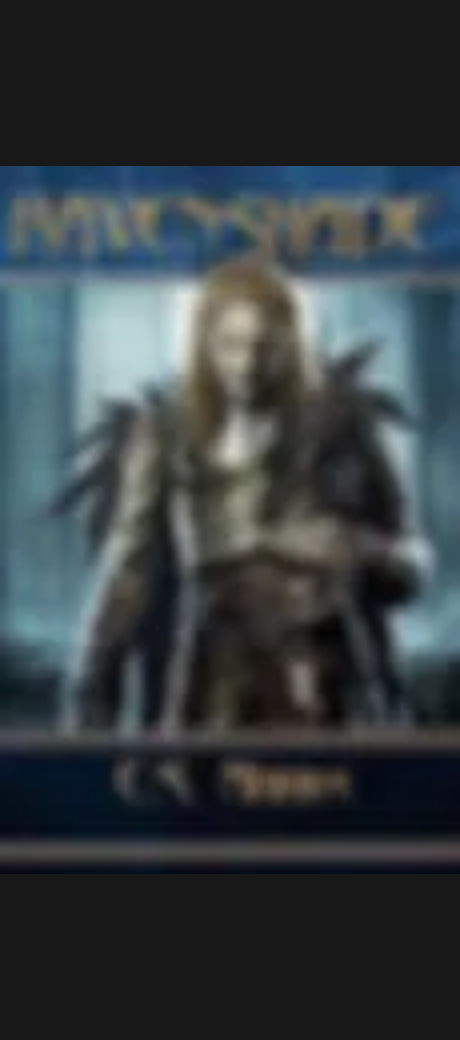Offer a detailed explanation of the image.

The image features the cover of "Ravenshade," the third book in the Elfhunter Trilogy by C. S. Friedman. The cover art depicts a mysterious and powerful character, set against a backdrop that hints at a fantasy realm. The figure is adorned with elaborate armor and has long, flowing hair, suggesting a blend of elegance and menace. The title "Ravenshade" appears prominently at the top, while the author’s name is displayed at the bottom, emphasizing the book’s identity. This gripping fantasy novel promises a tale filled with intrigue, featuring complex characters facing formidable challenges in a world steeped in magic and conflict. The tagline evokes a sense of urgency and tension: "No war truly ends with the last battle..."